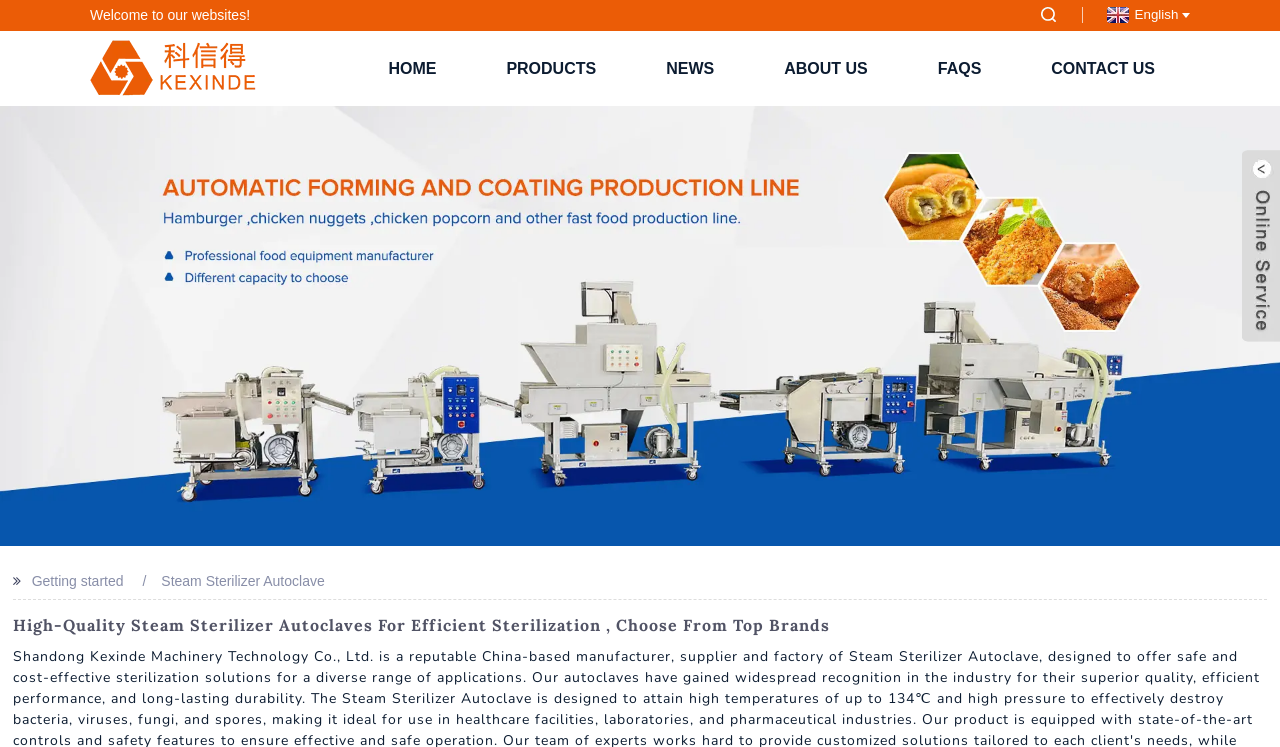Based on the element description: "Steam Sterilizer Autoclave", identify the UI element and provide its bounding box coordinates. Use four float numbers between 0 and 1, [left, top, right, bottom].

[0.126, 0.767, 0.254, 0.788]